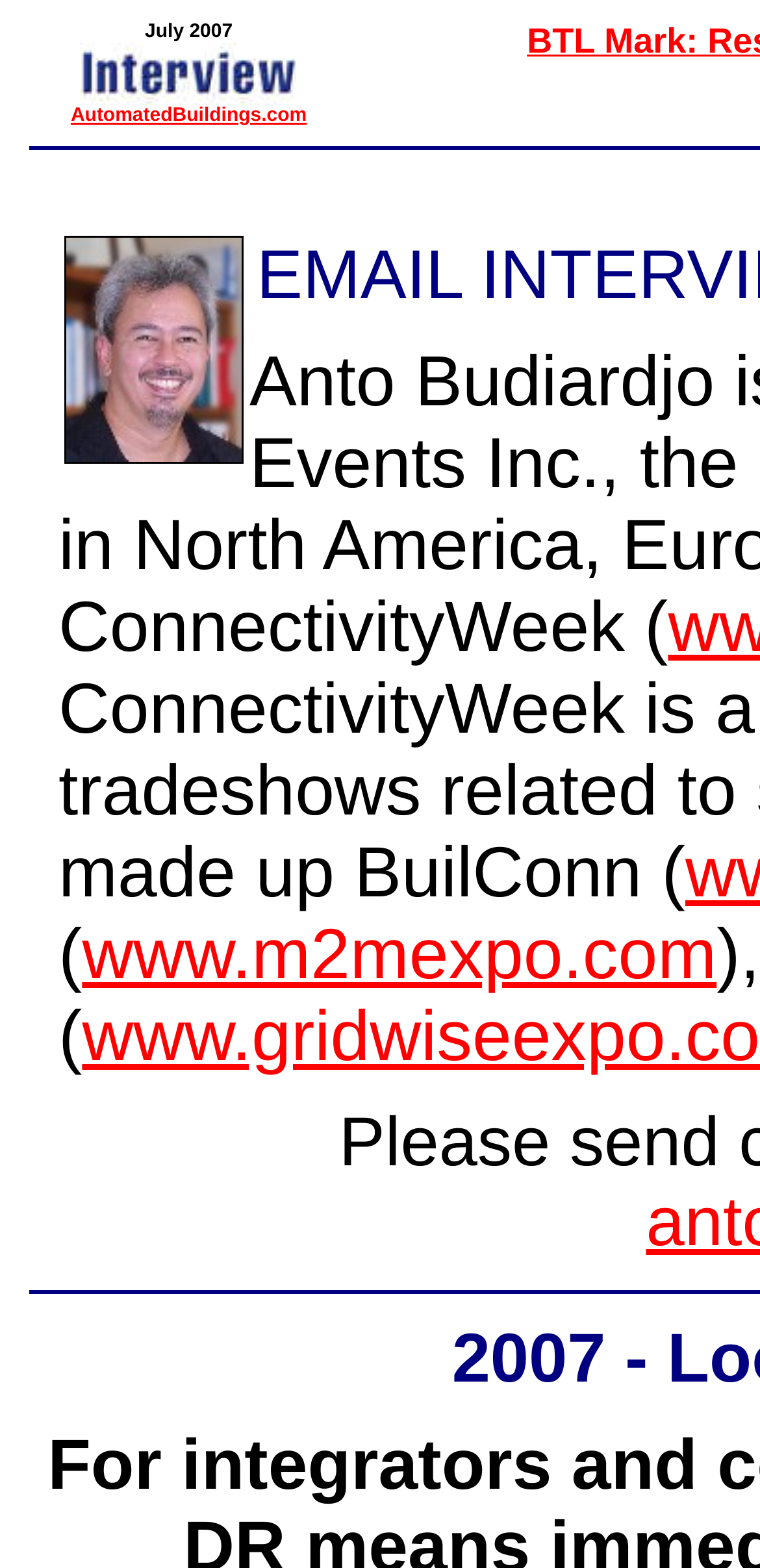Mark the bounding box of the element that matches the following description: "www.m2mexpo.com".

[0.108, 0.583, 0.943, 0.634]